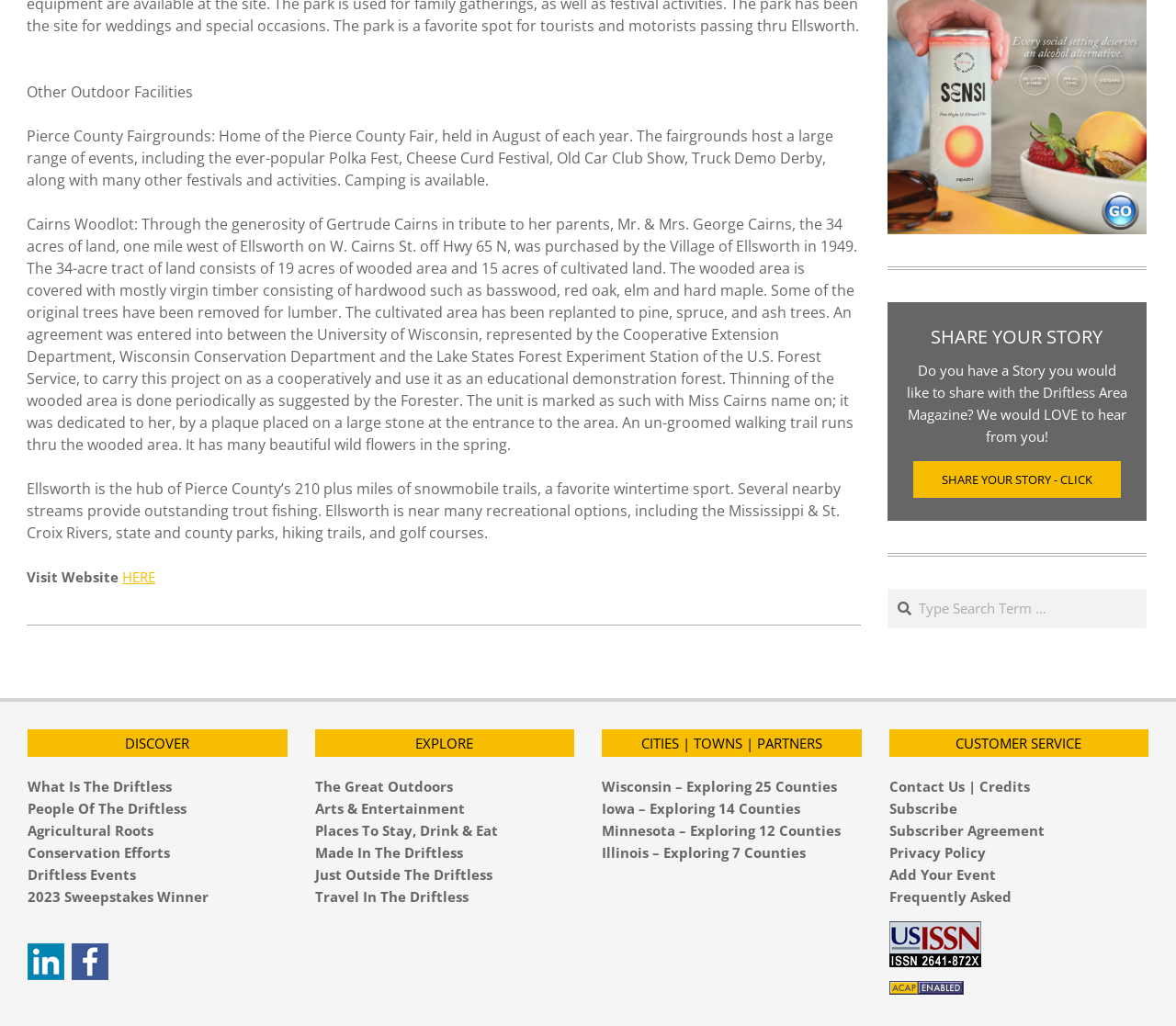Refer to the image and offer a detailed explanation in response to the question: What is Cairns Woodlot used for?

As stated on the webpage, Cairns Woodlot is used as an educational demonstration forest, with an agreement between the University of Wisconsin, the Cooperative Extension Department, Wisconsin Conservation Department, and the Lake States Forest Experiment Station of the U.S. Forest Service to carry out this project.